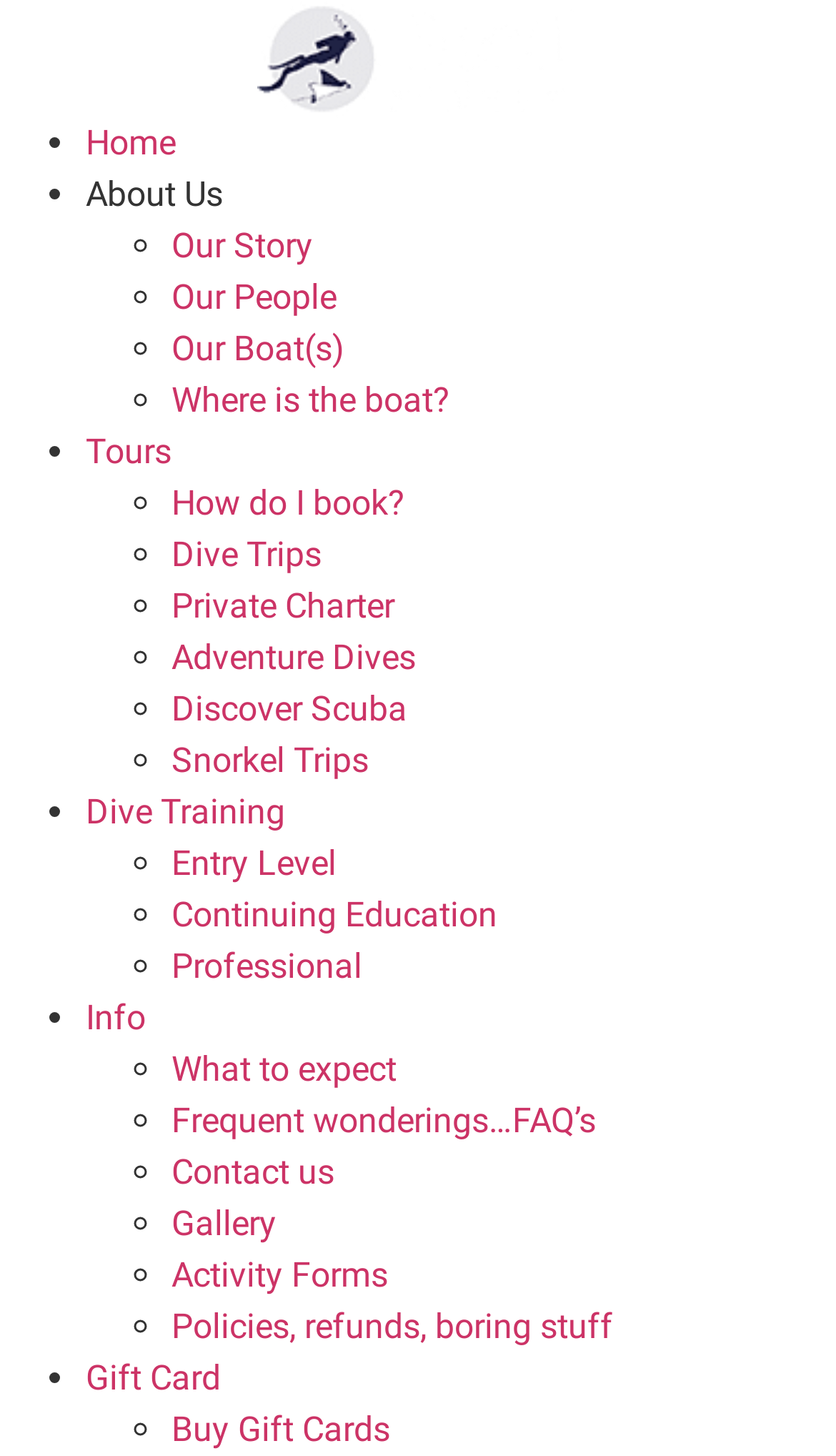What types of dives do they offer?
Look at the image and respond with a one-word or short-phrase answer.

Scuba, Snorkel, Adventure